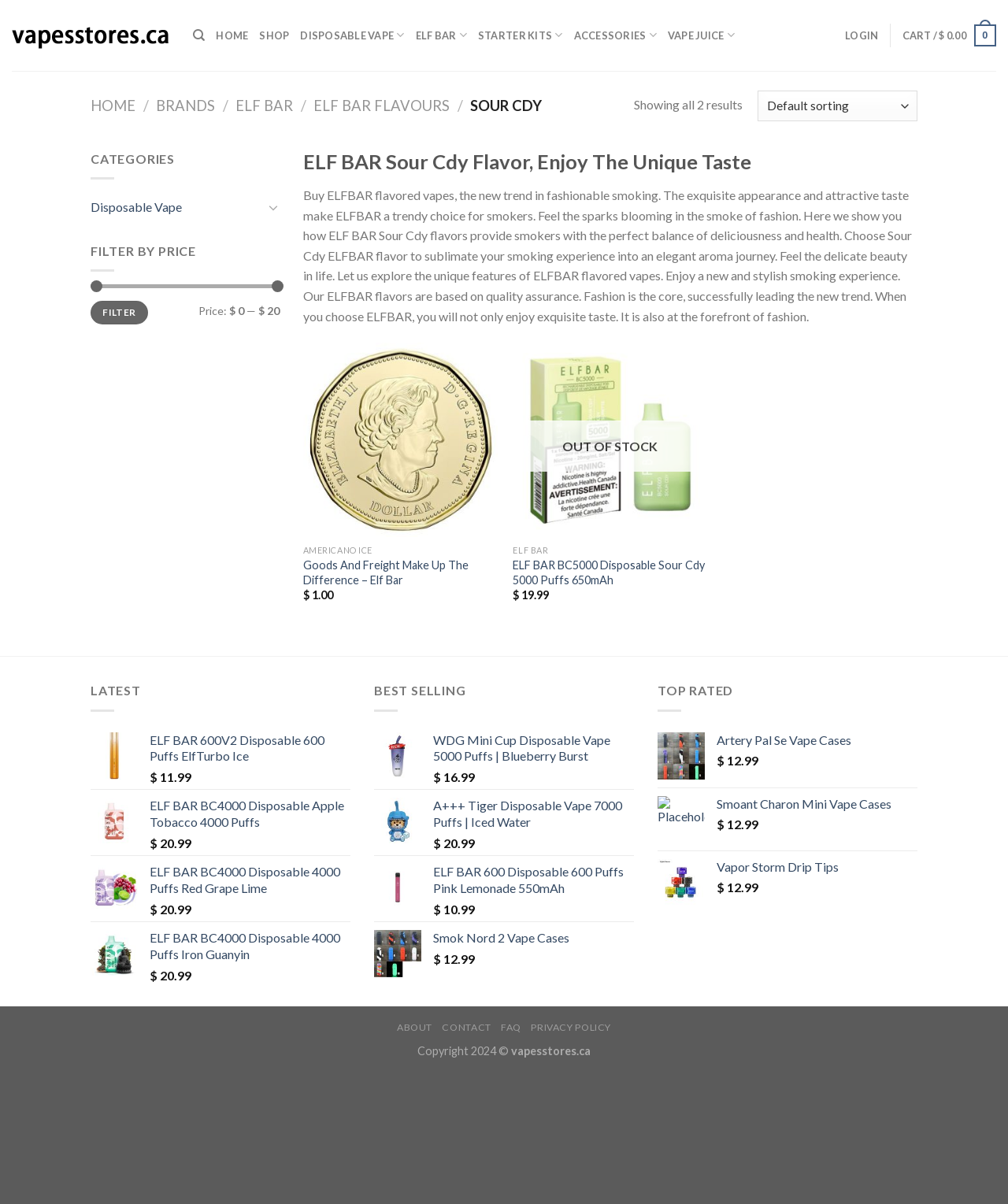Can you find the bounding box coordinates of the area I should click to execute the following instruction: "Search for products"?

[0.191, 0.017, 0.203, 0.042]